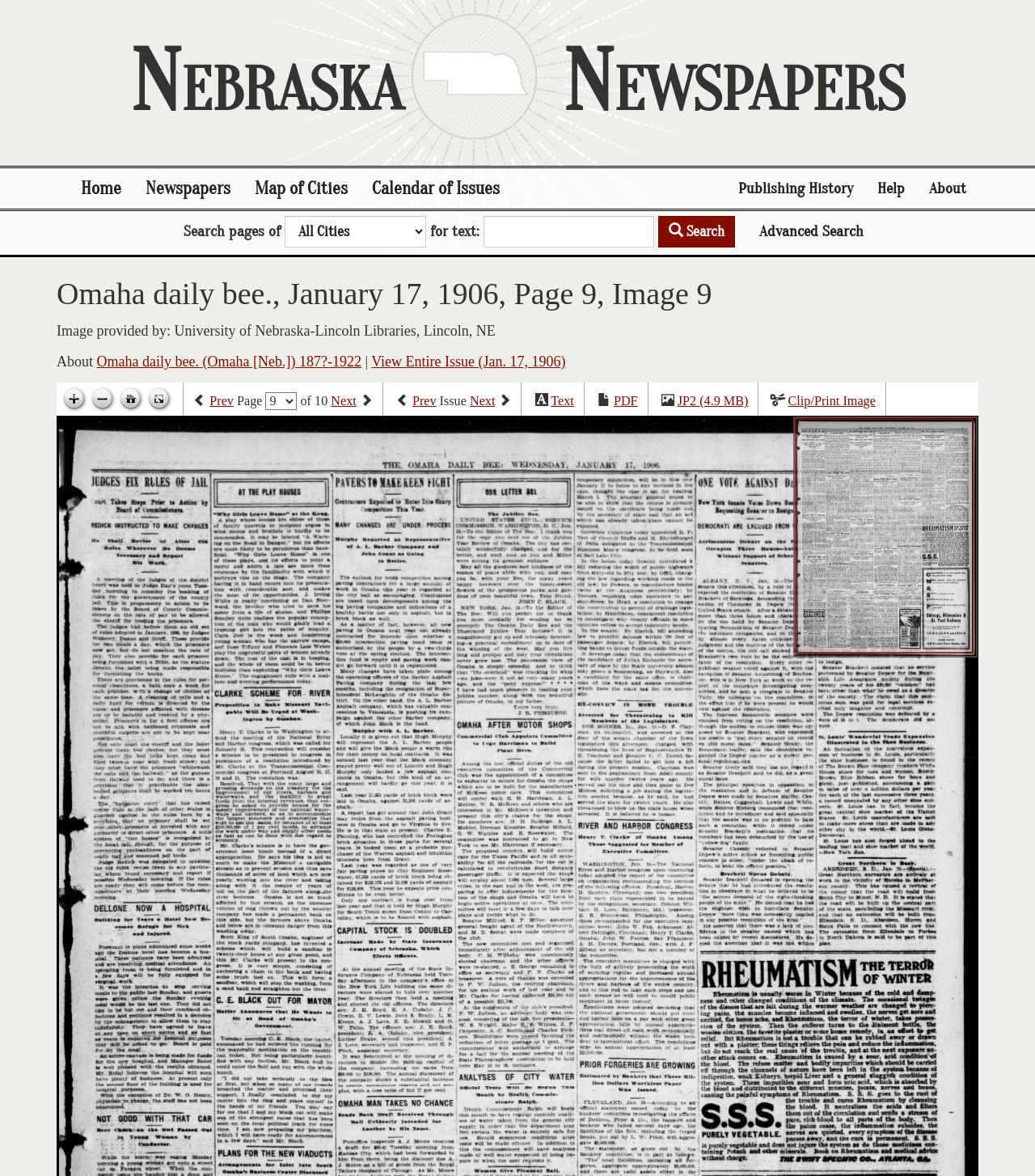Explain in detail what you observe on this webpage.

This webpage is dedicated to Nebraska Newspapers, providing resources related to the state's papers, including full-text search and historical essays. At the top, there is a heading "Nebraska Newspapers" followed by a row of links, including "Home", "Newspapers", "Map of Cities", "Calendar of Issues", "Publishing History", "Help", and "About". 

Below the links, there is a search bar with a combobox and a search button. The search bar is labeled "Search pages of" and allows users to input search terms. To the right of the search bar, there is an "Advanced Search" link.

The main content of the page is focused on a specific newspaper issue, "Omaha daily bee., January 17, 1906, Page 9, Image 9". There is a heading with the title of the newspaper issue, followed by a static text "Image provided by: University of Nebraska-Lincoln Libraries, Lincoln, NE". Below this, there are links to "Omaha daily bee. (Omaha [Neb.]) 187?-1922" and "View Entire Issue (Jan. 17, 1906)".

On the top-right side of the page, there are four icons: "Zoom in", "Zoom out", "Go home", and "Toggle full page". These icons are accompanied by images.

Below the icons, there is a navigation section with links to "Previous page", "Next page", "Previous issue", and "Next issue". There are also links to view the issue in different formats, such as "Text", "PDF", "JP2 (4.9 MB)", and "Clip/Print Image".

The majority of the page is occupied by a canvas element, which likely displays the newspaper image.